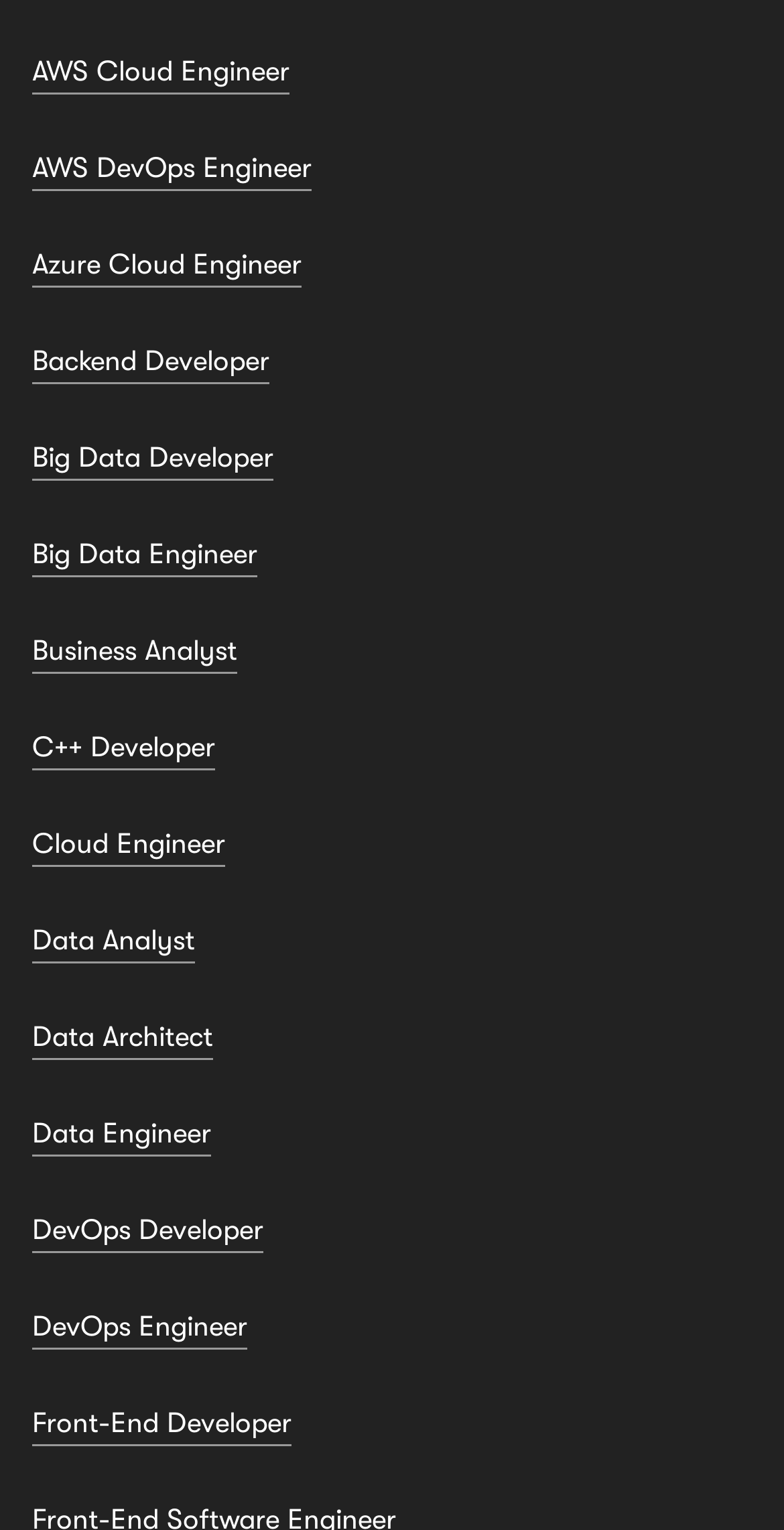Kindly determine the bounding box coordinates for the area that needs to be clicked to execute this instruction: "Donate".

None